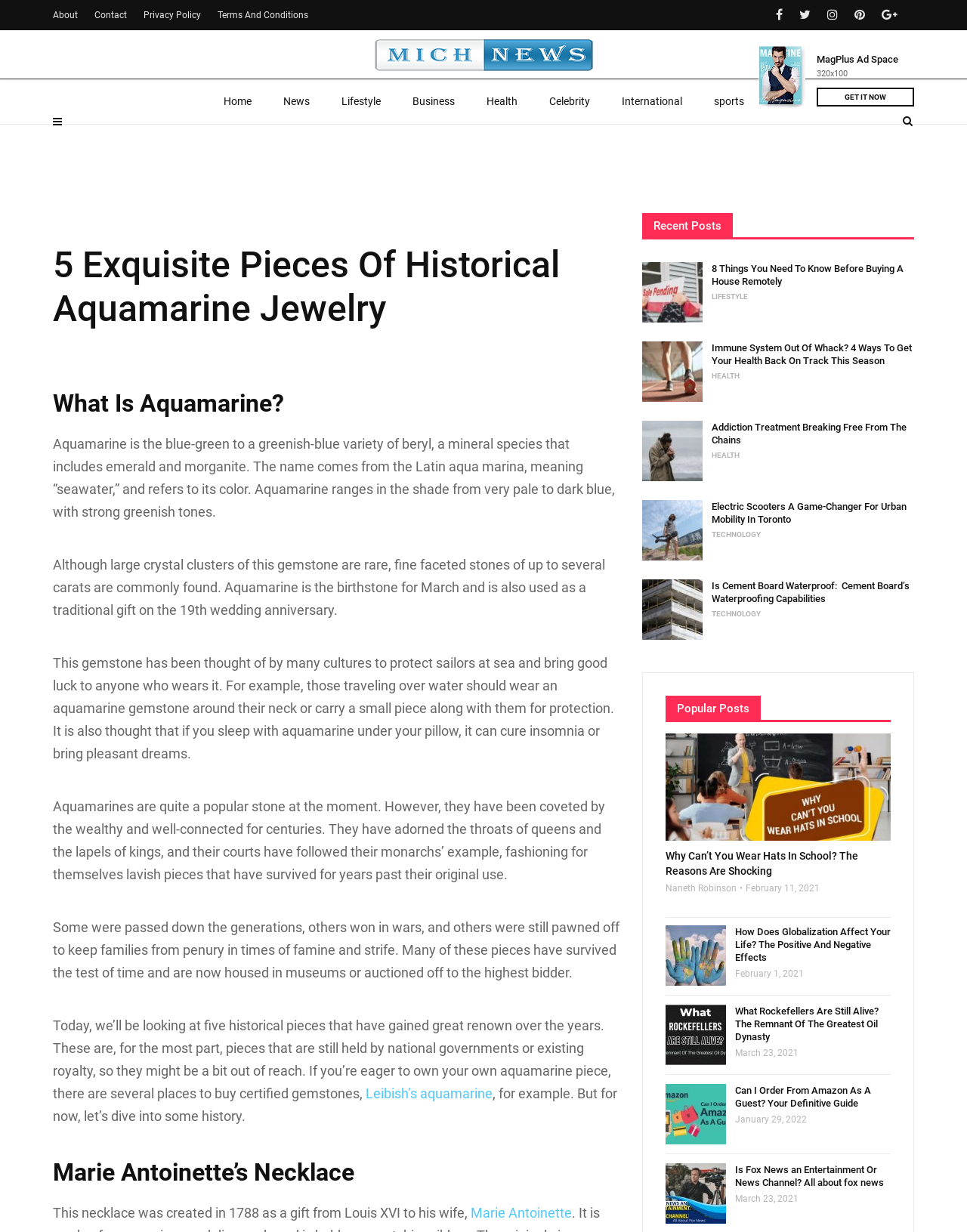Identify and provide the main heading of the webpage.

5 Exquisite Pieces Of Historical Aquamarine Jewelry